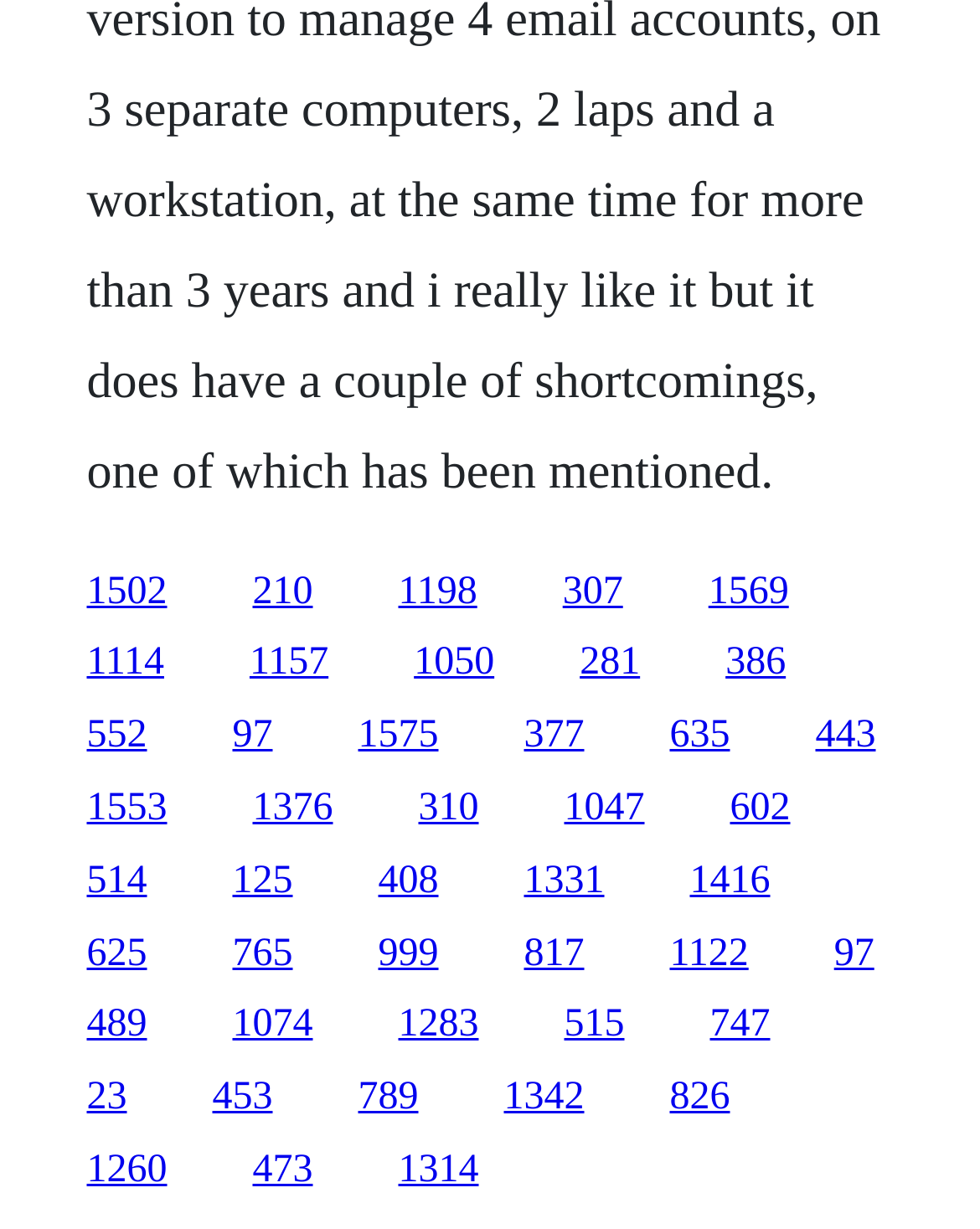Could you highlight the region that needs to be clicked to execute the instruction: "visit the third link"?

[0.406, 0.463, 0.487, 0.498]